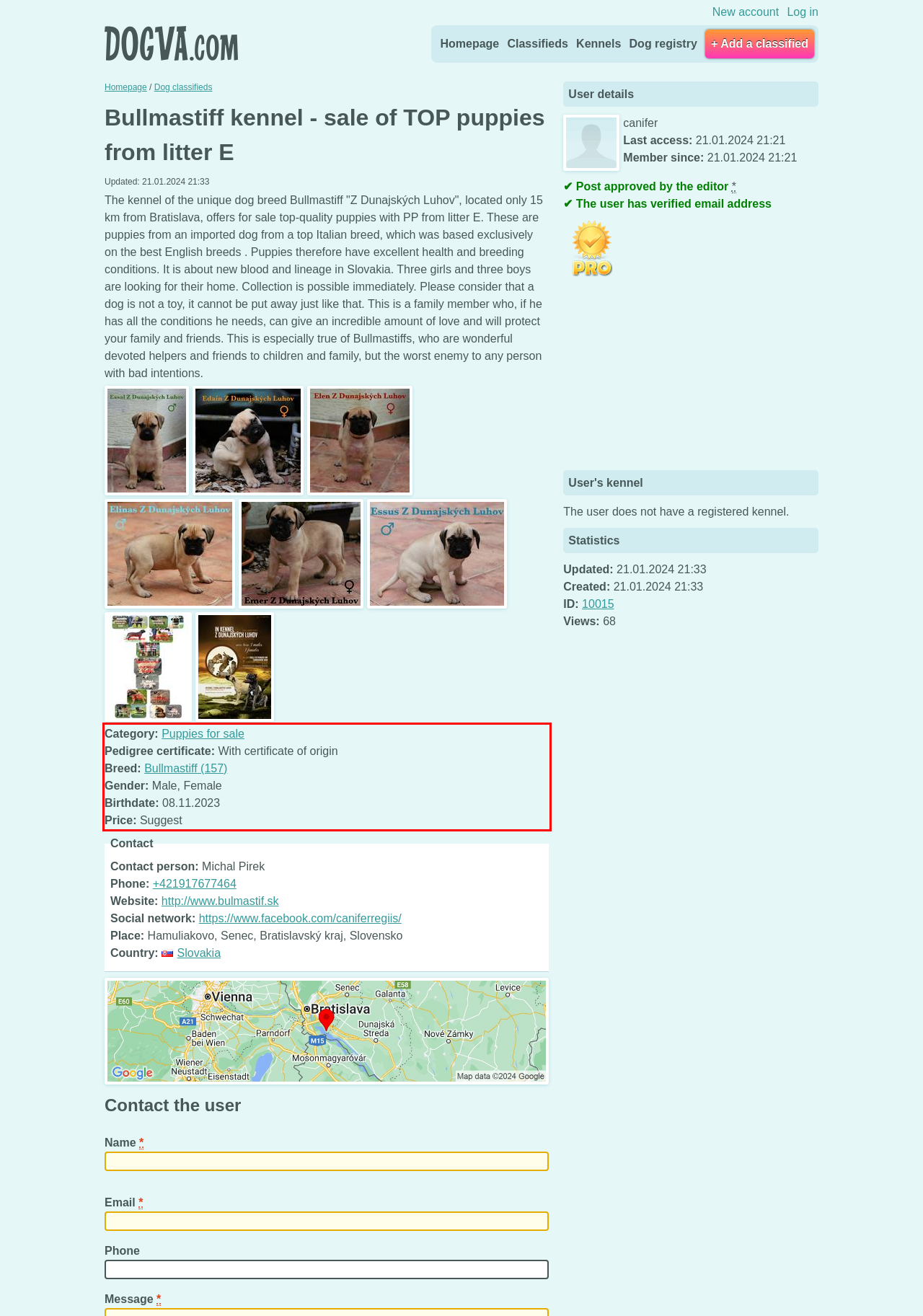Observe the screenshot of the webpage, locate the red bounding box, and extract the text content within it.

Category: Puppies for sale Pedigree certificate: With certificate of origin Breed: Bullmastiff (157) Gender: Male, Female Birthdate: 08.11.2023 Price: Suggest